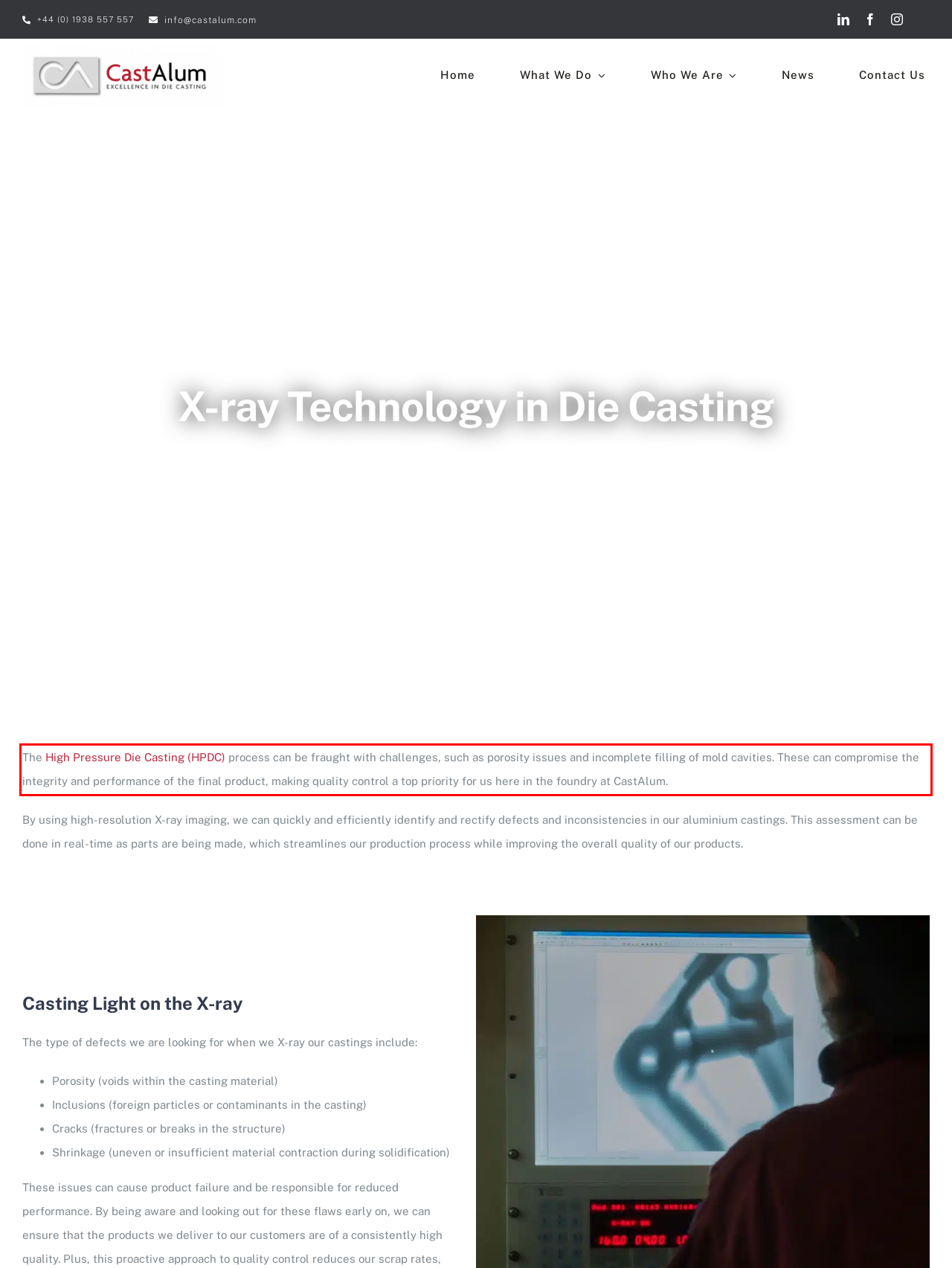You are provided with a screenshot of a webpage featuring a red rectangle bounding box. Extract the text content within this red bounding box using OCR.

The High Pressure Die Casting (HPDC) process can be fraught with challenges, such as porosity issues and incomplete filling of mold cavities. These can compromise the integrity and performance of the final product, making quality control a top priority for us here in the foundry at CastAlum.